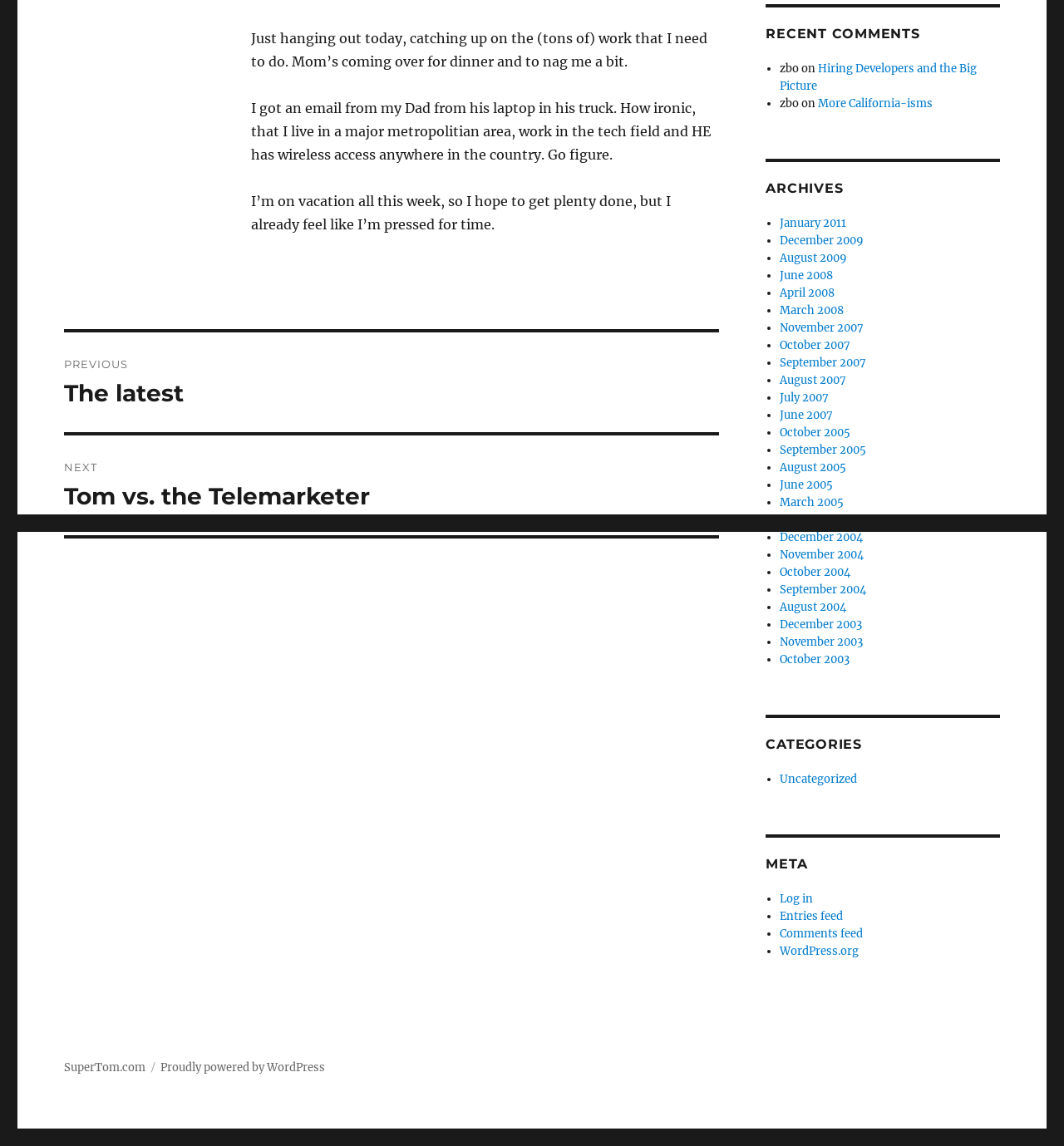Determine the bounding box for the UI element described here: "September 2005".

[0.733, 0.387, 0.814, 0.399]